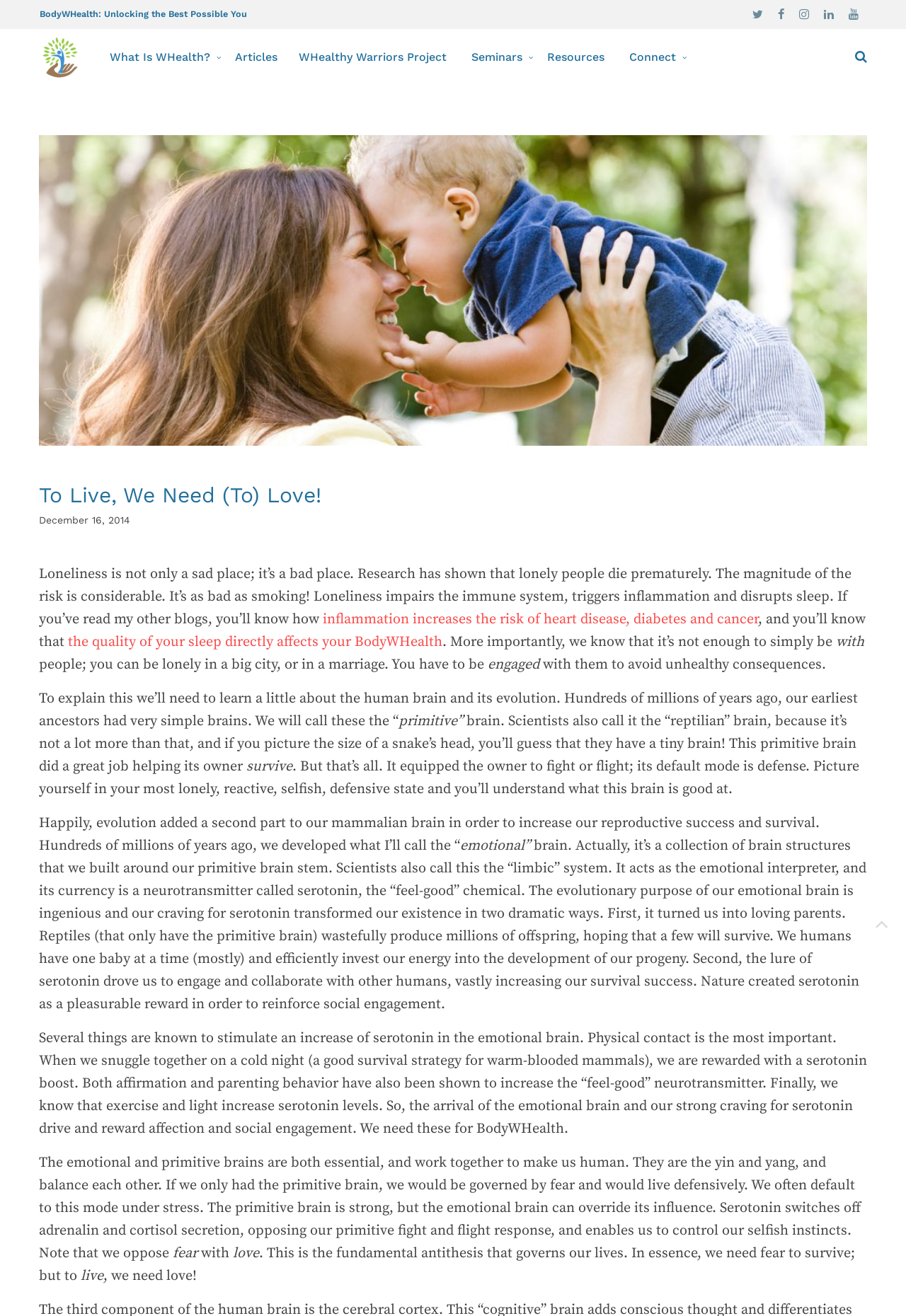From the given element description: "Seminars", find the bounding box for the UI element. Provide the coordinates as four float numbers between 0 and 1, in the order [left, top, right, bottom].

[0.505, 0.022, 0.592, 0.065]